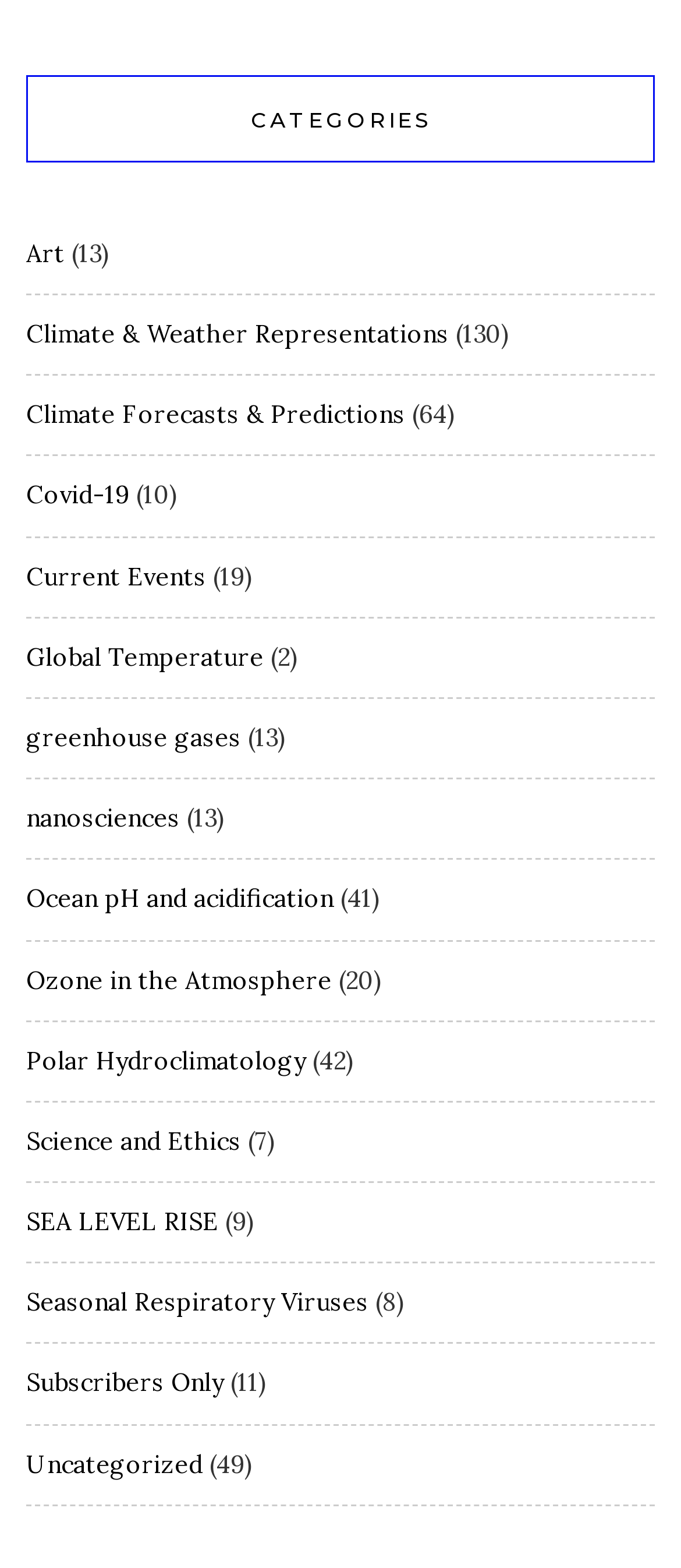What is the category with the most items?
Answer the question with a detailed explanation, including all necessary information.

I looked at the StaticText elements next to each link and found that the one with the highest number is 'Uncategorized' with 49 items.